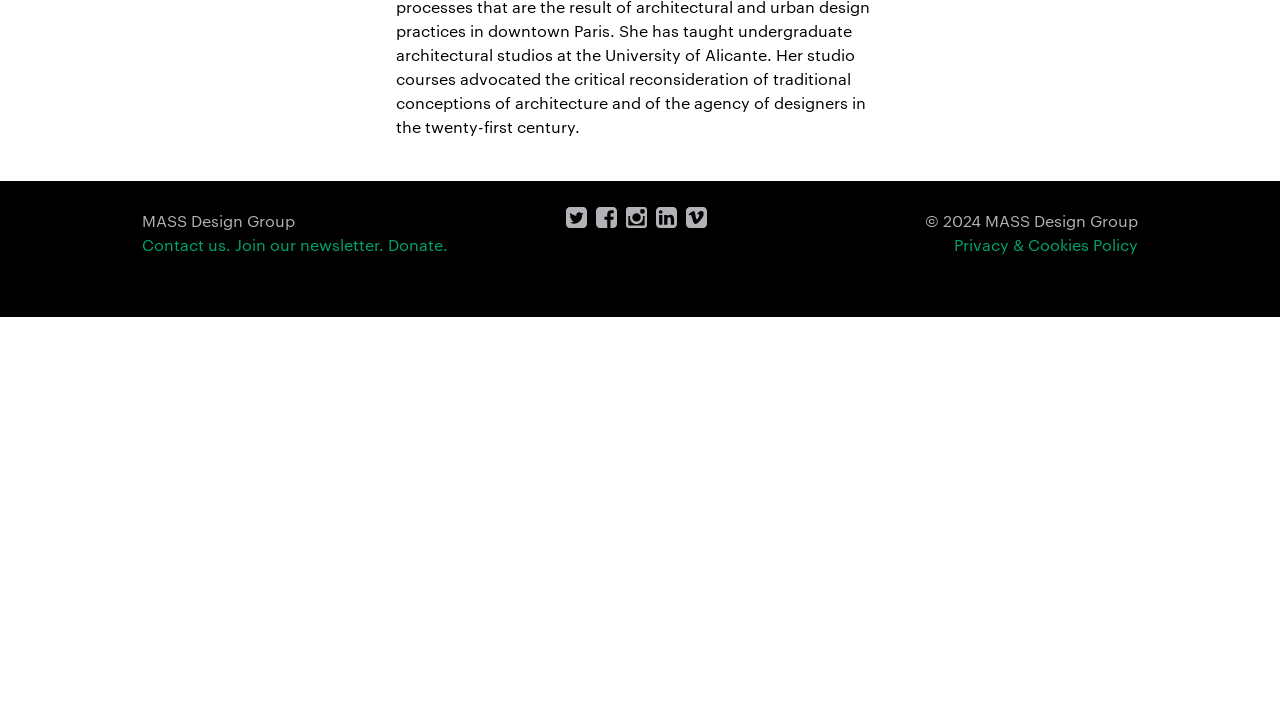Given the element description: "Join our newsletter.", predict the bounding box coordinates of the UI element it refers to, using four float numbers between 0 and 1, i.e., [left, top, right, bottom].

[0.184, 0.325, 0.3, 0.354]